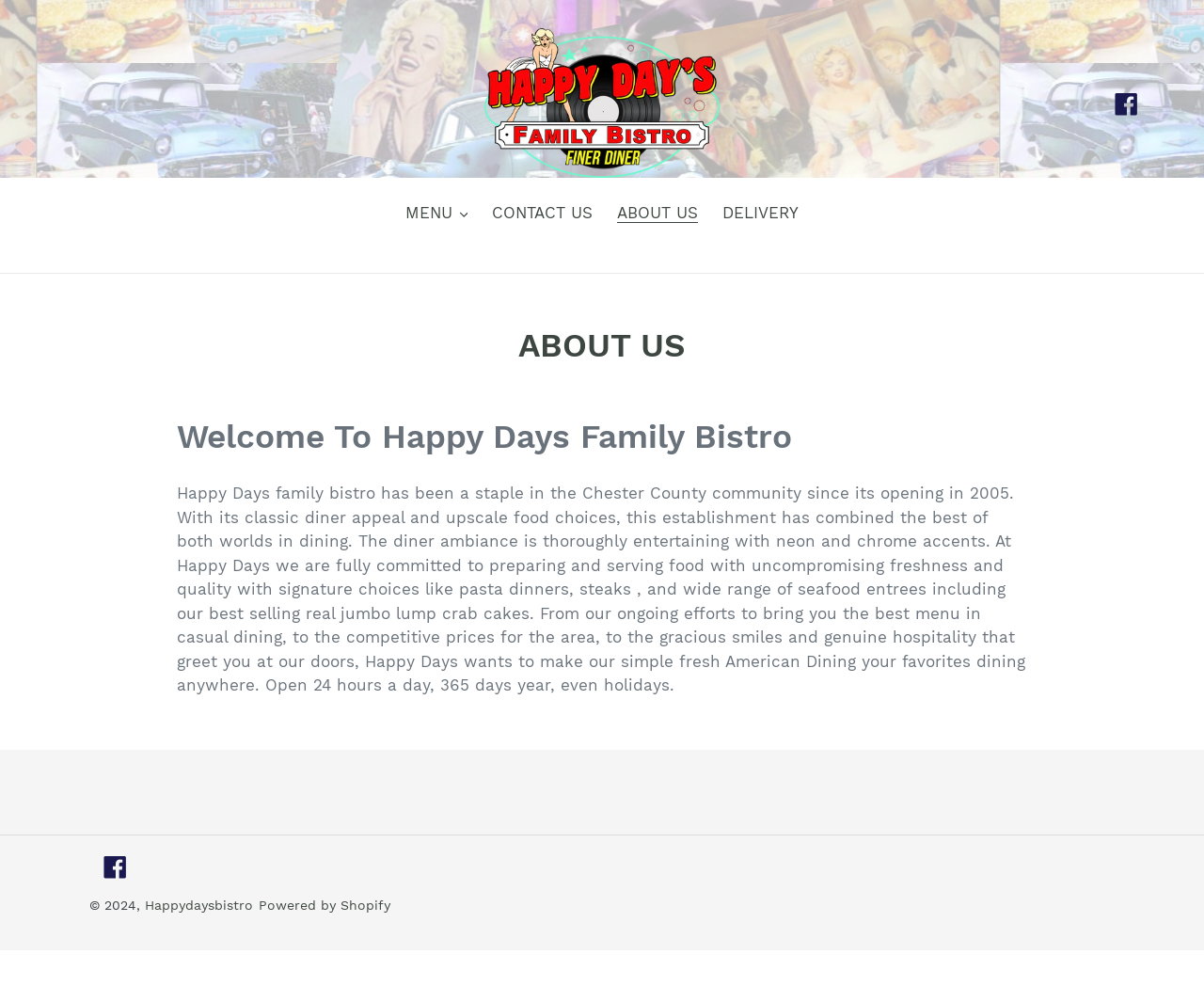Construct a comprehensive caption that outlines the webpage's structure and content.

The webpage is about Happy Days Family Bistro, a restaurant in Chester County. At the top, there is a logo of Happydaysbistro, which is an image, accompanied by a link to the same name. To the right of the logo, there are social media links, including Facebook. Below the logo, there is a navigation menu with four links: MENU, CONTACT US, ABOUT US, and DELIVERY.

The main content of the page is divided into two sections. The top section has two headings, "ABOUT US" and "Welcome To Happy Days Family Bistro", which are centered on the page. Below the headings, there is a paragraph of text that describes the restaurant's history, ambiance, and menu offerings. The text is quite detailed, mentioning the restaurant's commitment to freshness and quality, its menu items, and its operating hours.

At the bottom of the page, there is a footer section with a horizontal separator line. In this section, there are three links: Facebook, a link to Happydaysbistro, and a link to Powered by Shopify. There is also a copyright notice, "© 2024,".